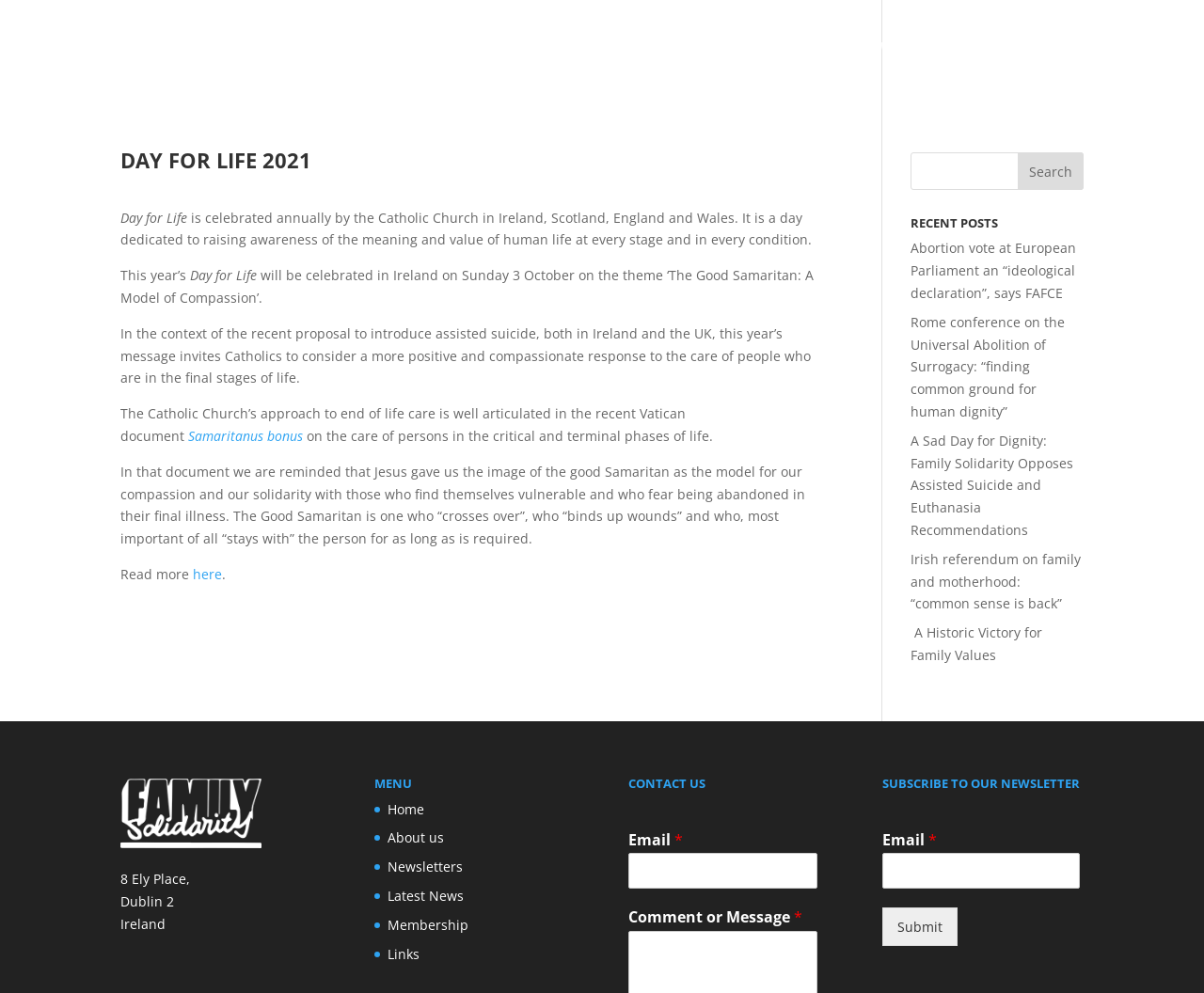Please determine the bounding box coordinates of the element's region to click in order to carry out the following instruction: "Search for recent posts". The coordinates should be four float numbers between 0 and 1, i.e., [left, top, right, bottom].

[0.756, 0.153, 0.9, 0.191]